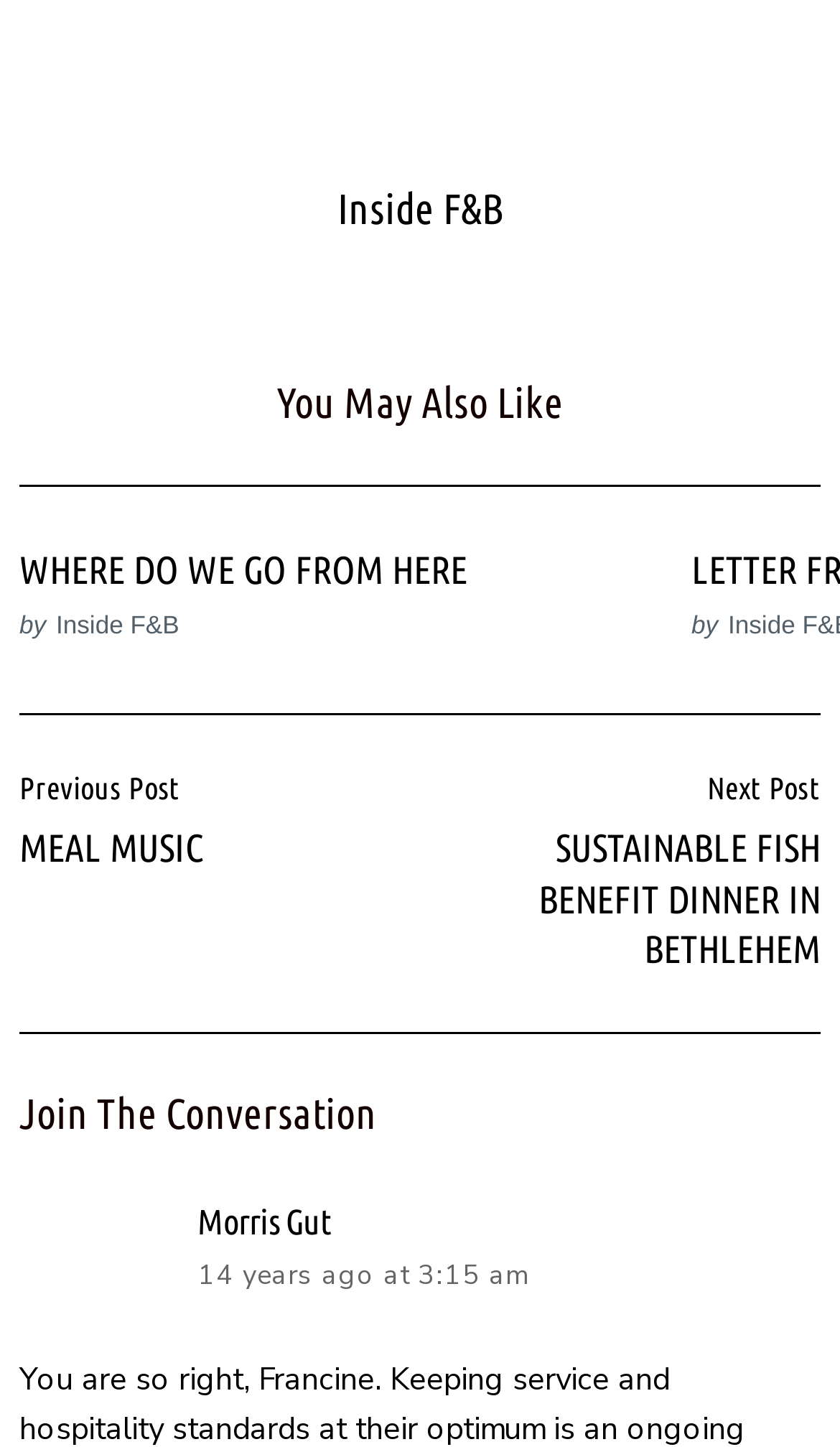What is the timestamp of the latest comment?
Based on the image, answer the question with as much detail as possible.

I found a time element with the text 'at 3:15 am' which is likely to be the timestamp of the latest comment, as it is located near the author's name and the 'says:' text.